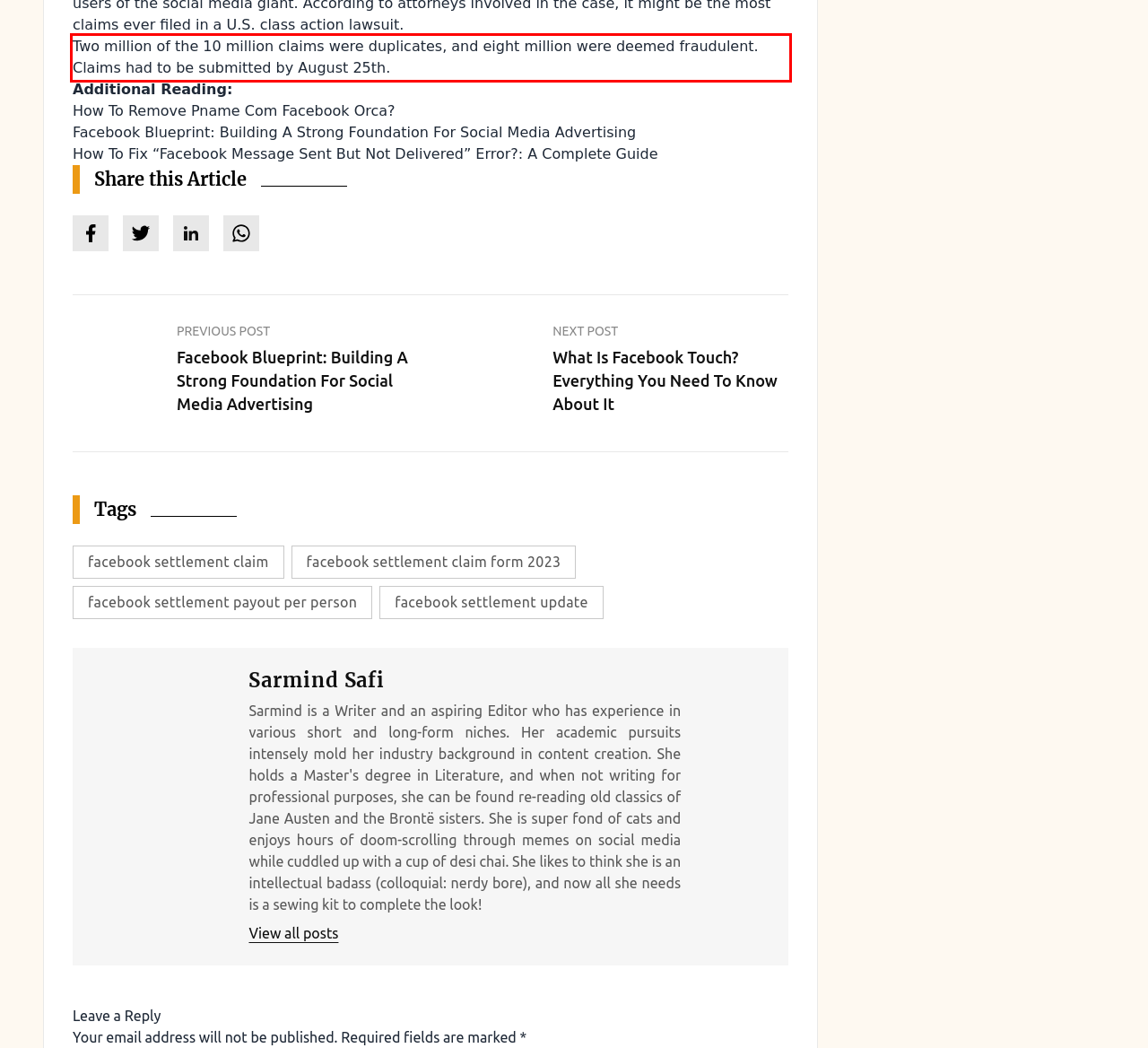Please perform OCR on the text within the red rectangle in the webpage screenshot and return the text content.

Two million of the 10 million claims were duplicates, and eight million were deemed fraudulent. Claims had to be submitted by August 25th.